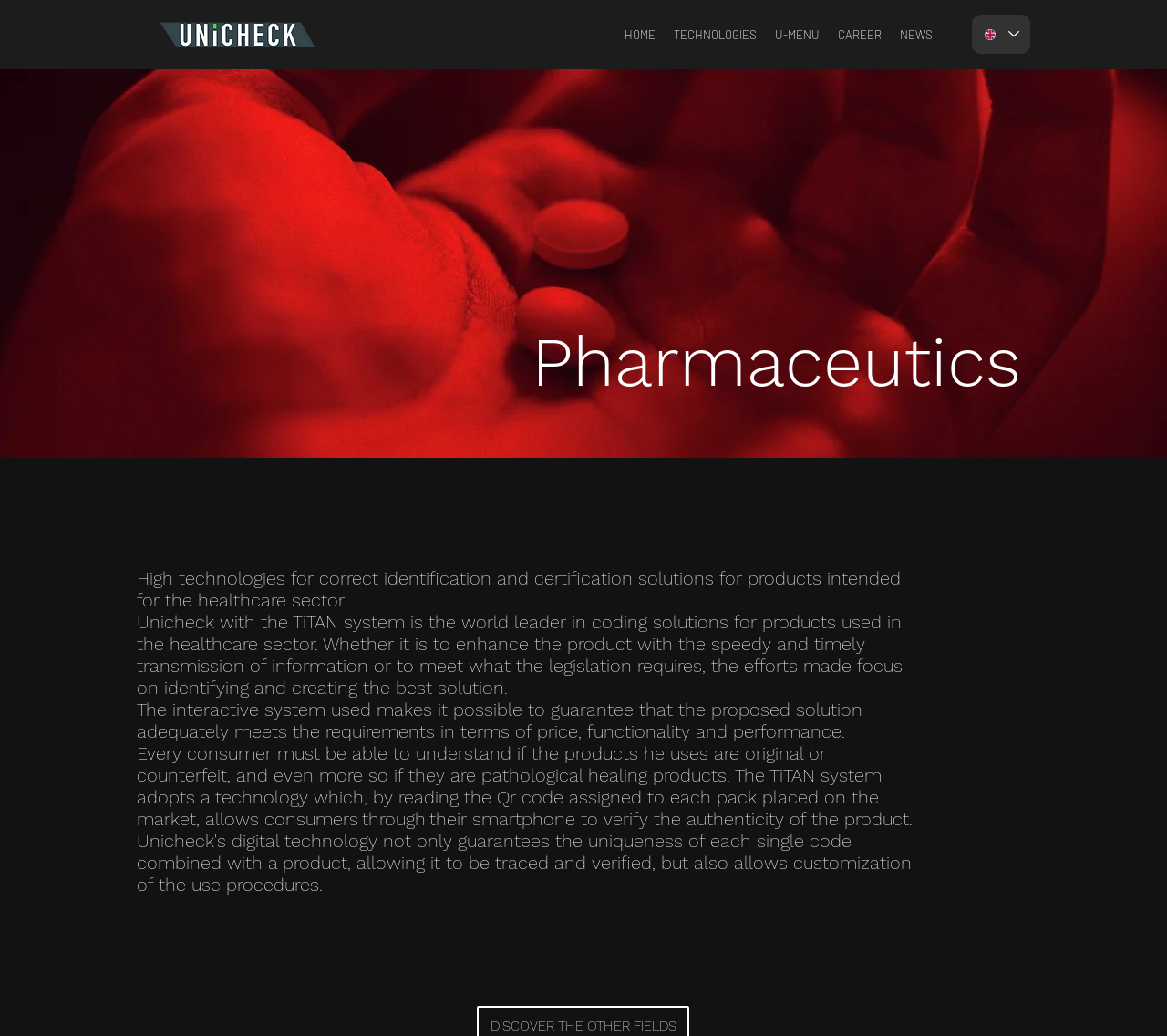What is the company name on the webpage?
Answer the question with a detailed explanation, including all necessary information.

The company name is obtained from the root element 'Farmaceutica | UNiCHECK' which is the title of the webpage.